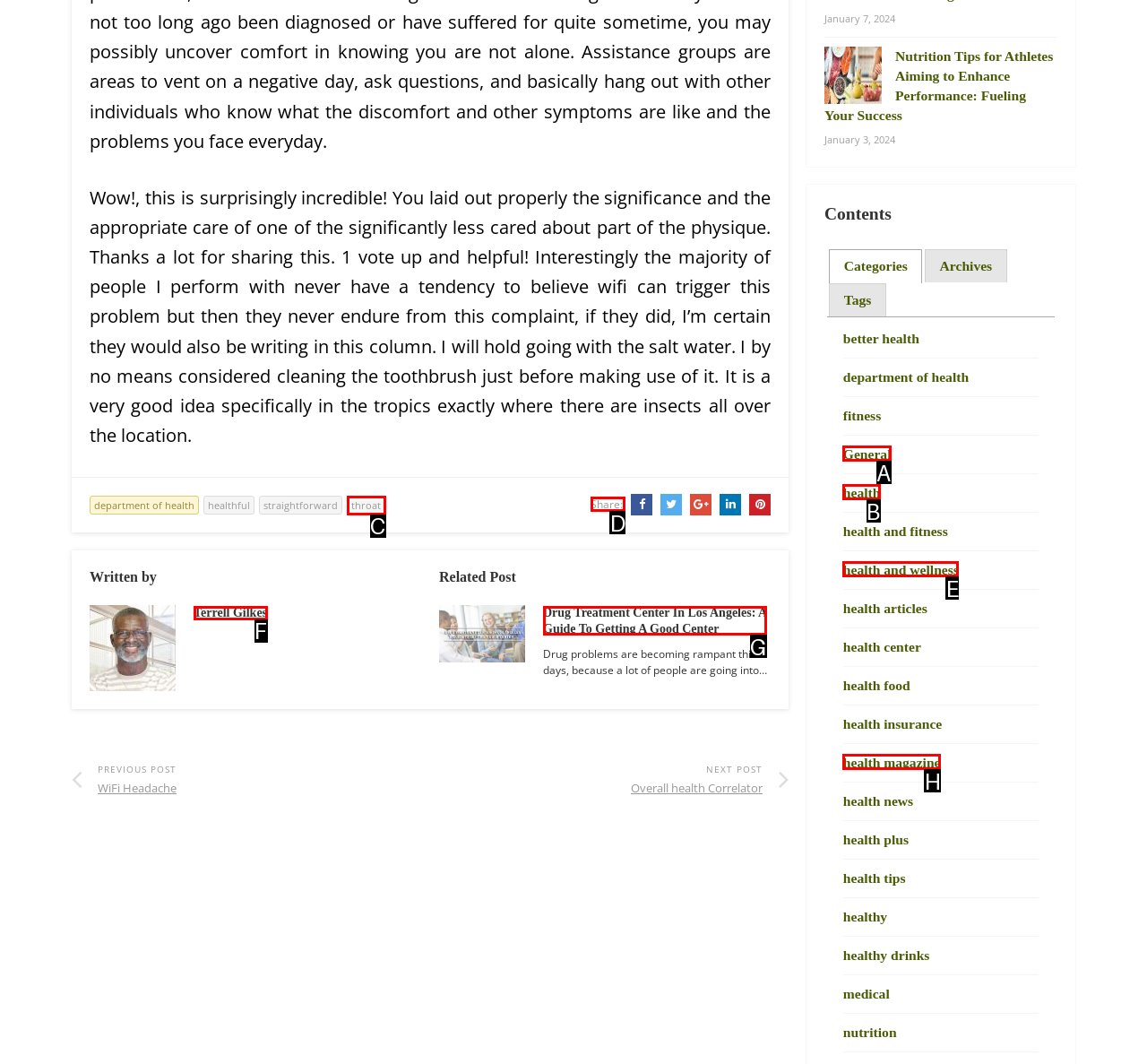Determine which element should be clicked for this task: Share this post
Answer with the letter of the selected option.

D